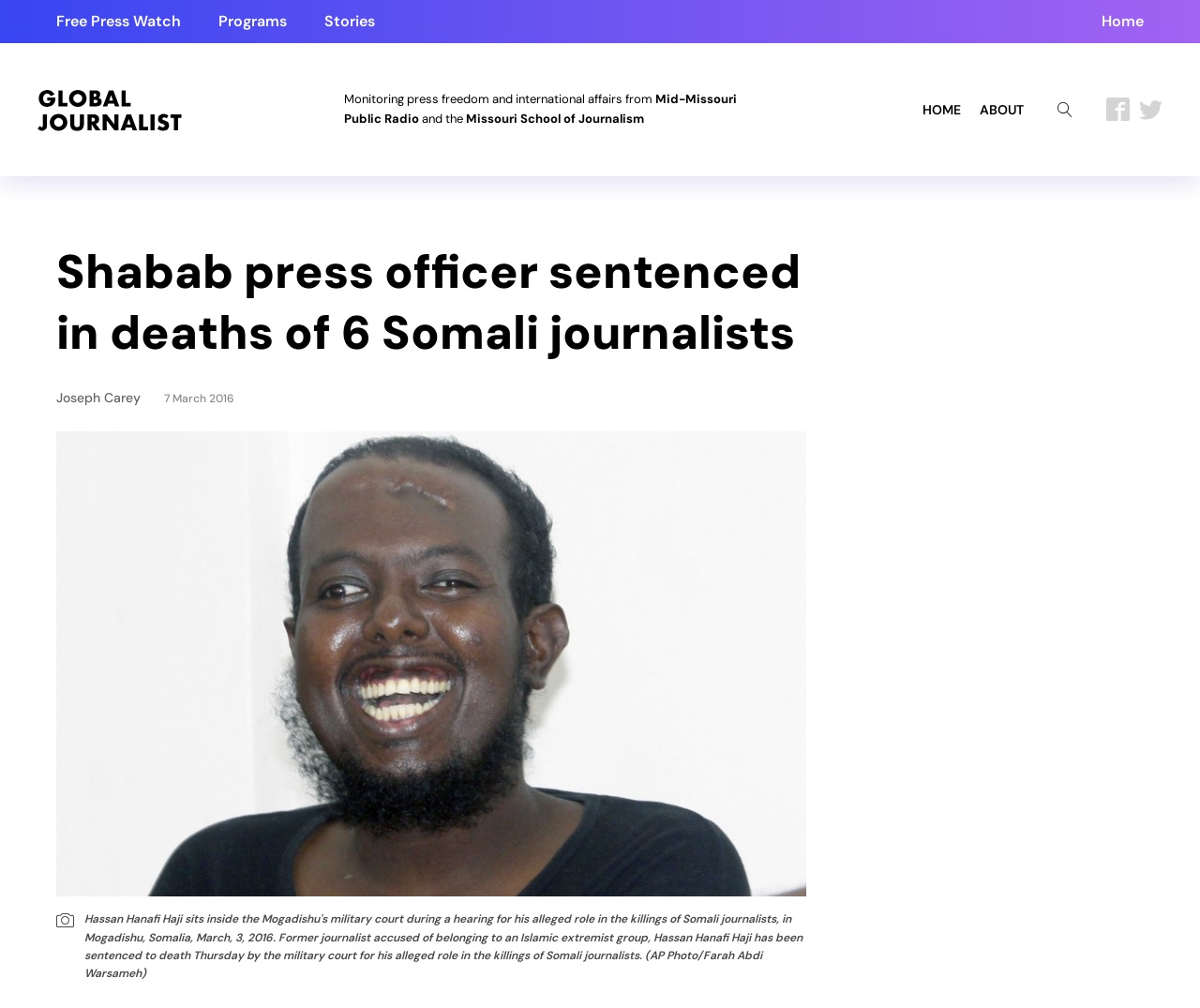Using the webpage screenshot, locate the HTML element that fits the following description and provide its bounding box: "About".

[0.809, 0.08, 0.861, 0.138]